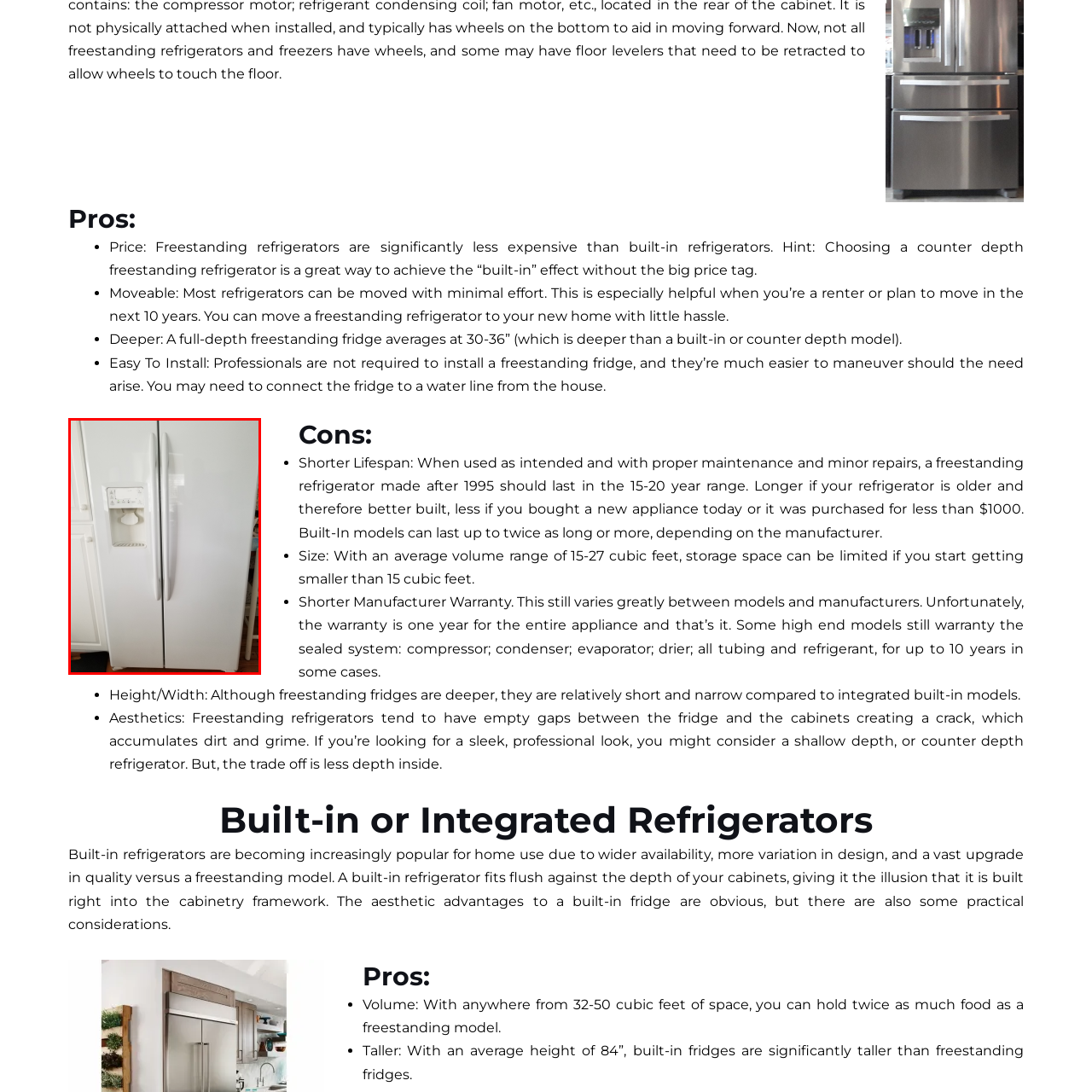Refer to the section enclosed in the red box, What type of configuration does the refrigerator have? Please answer briefly with a single word or phrase.

Side-by-side